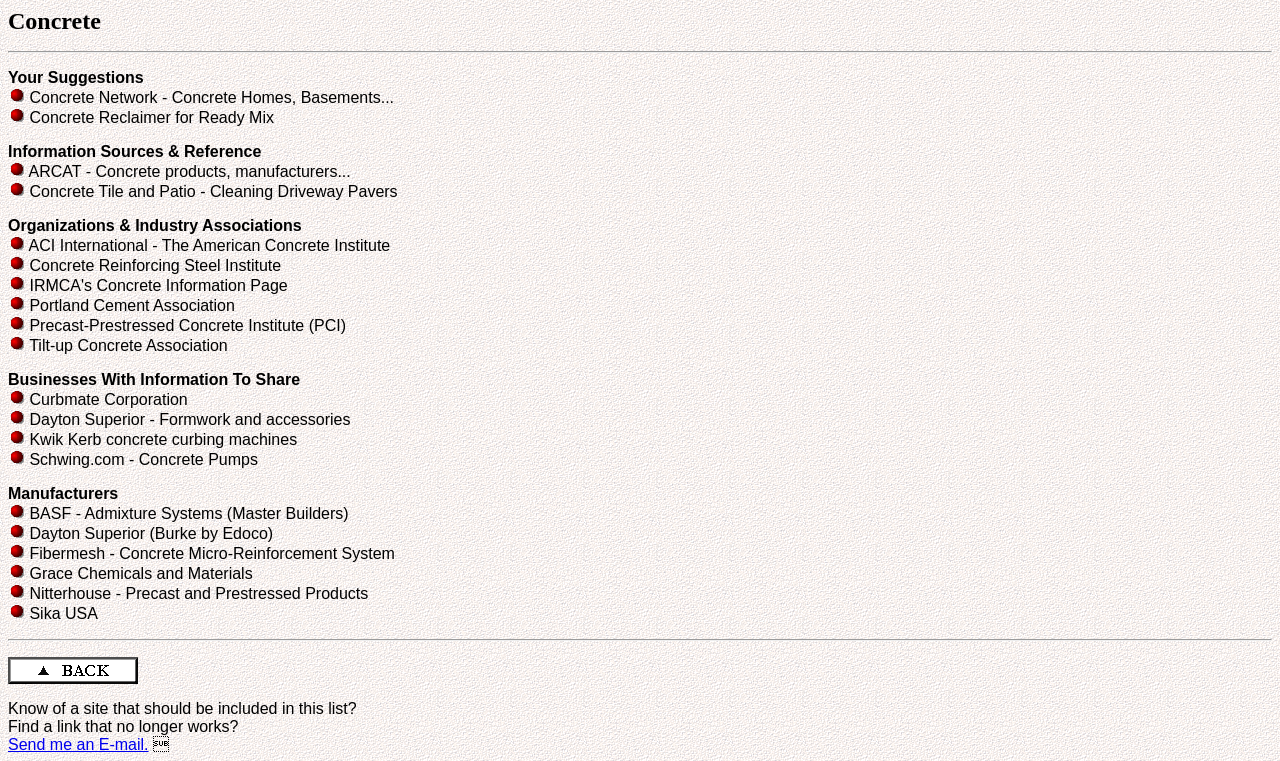Please identify the bounding box coordinates of the element that needs to be clicked to execute the following command: "Go back one page". Provide the bounding box using four float numbers between 0 and 1, formatted as [left, top, right, bottom].

[0.006, 0.88, 0.108, 0.903]